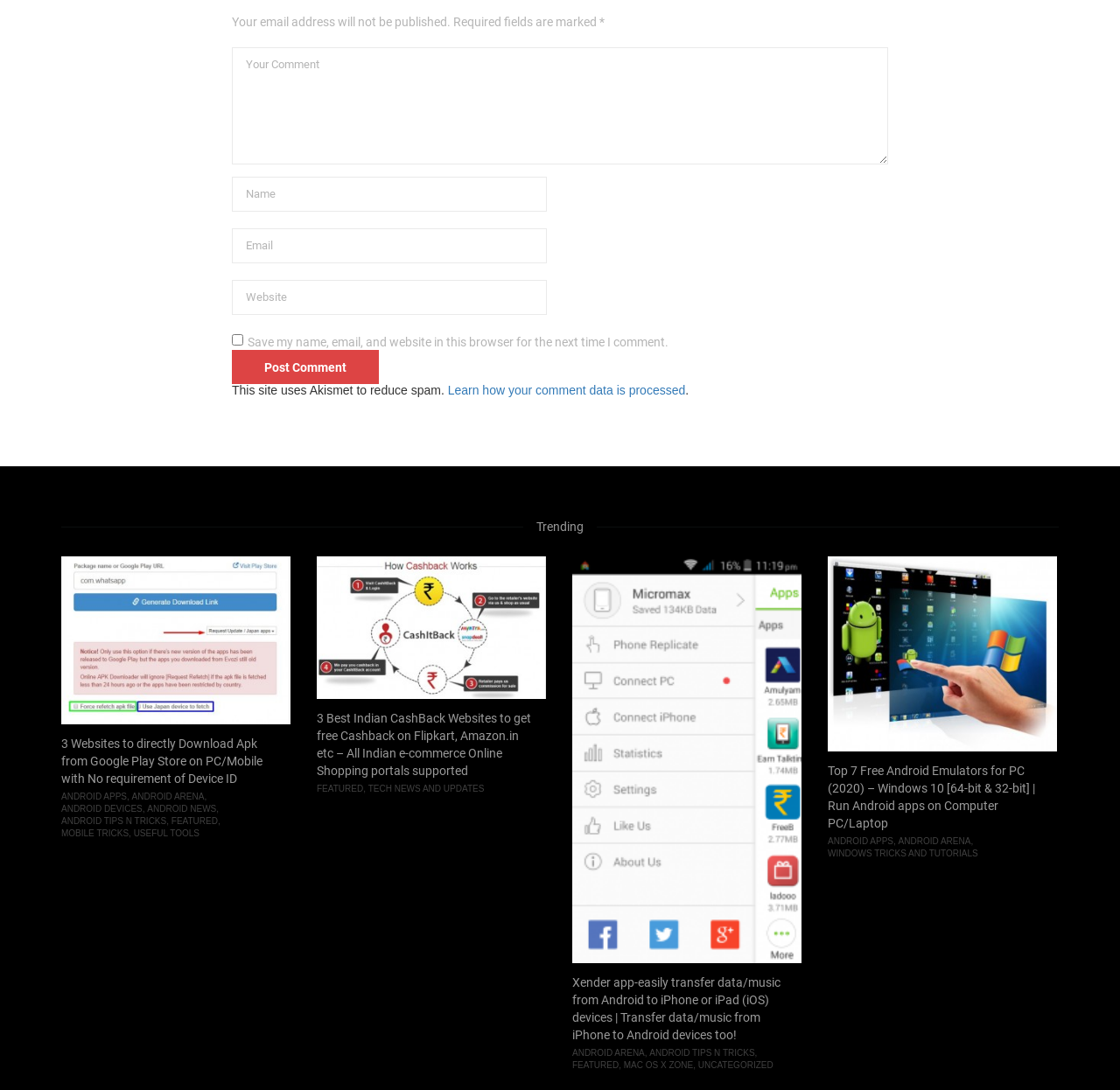Utilize the details in the image to give a detailed response to the question: What is the topic of the first link?

The first link is located below the 'Trending' heading and its text is '3 Best Indian CashBack Websites to get free Cashback on Flipkart, Amazon.in etc – All Indian e-commerce Online Shopping portals supported'. This indicates that the topic of the first link is CashBack Websites.